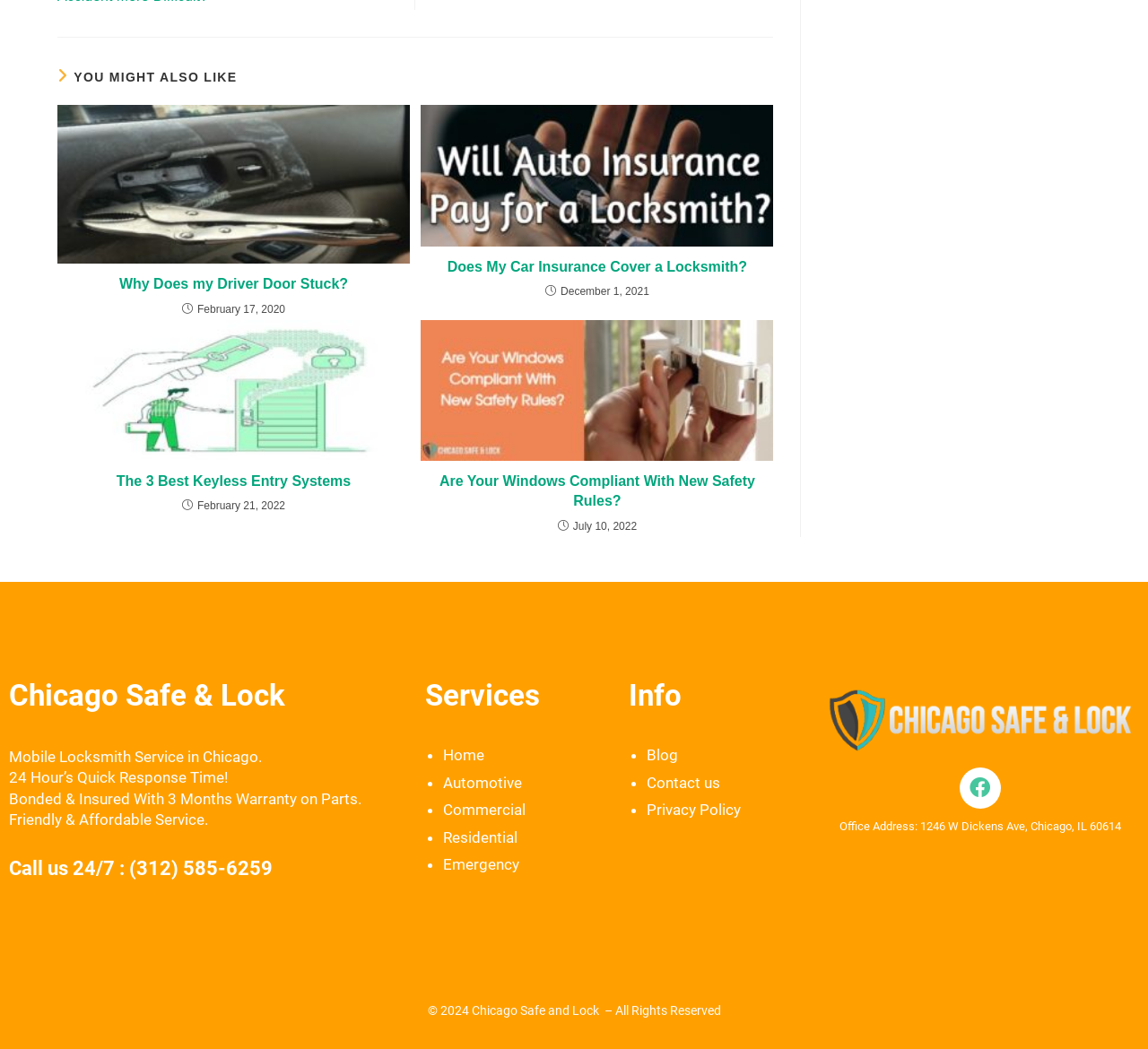Please identify the bounding box coordinates of the area that needs to be clicked to fulfill the following instruction: "Call us 24/7."

[0.008, 0.817, 0.238, 0.838]